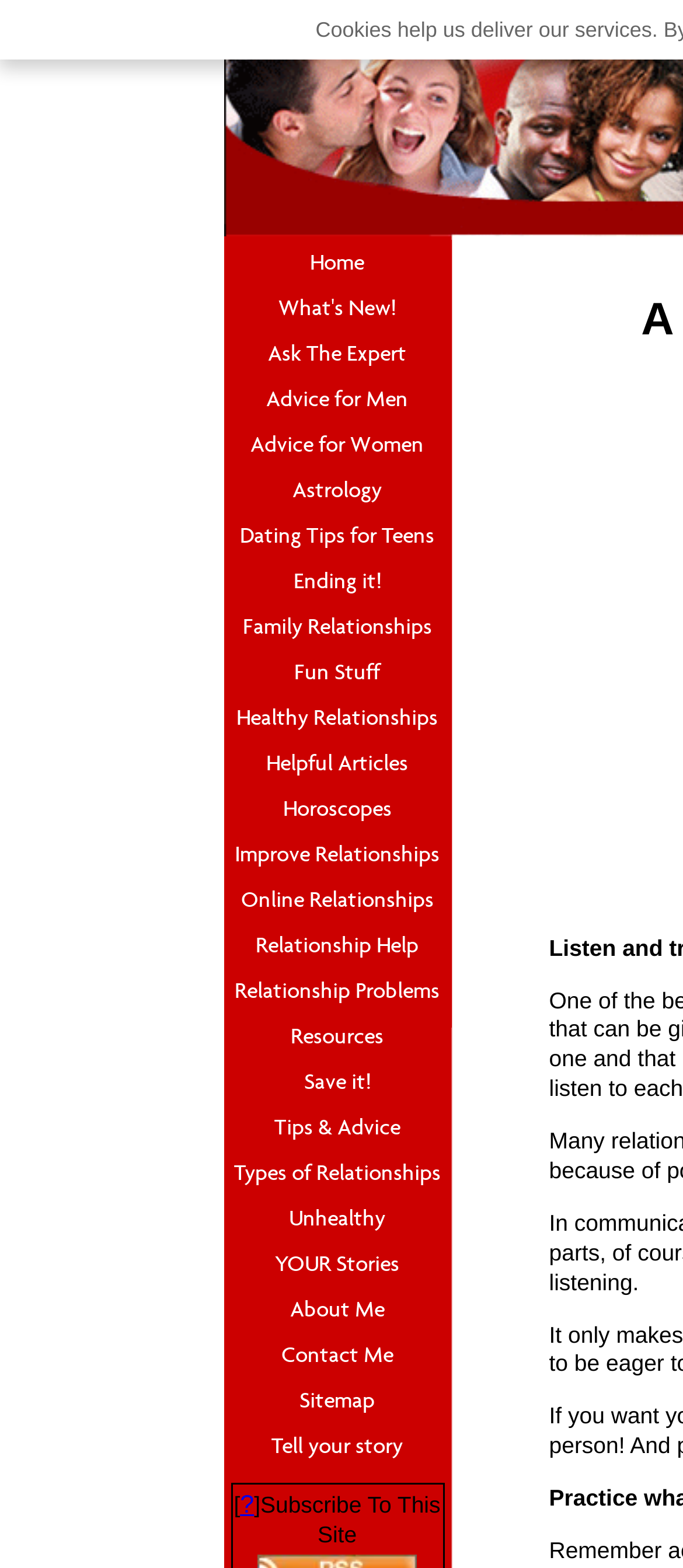Kindly determine the bounding box coordinates of the area that needs to be clicked to fulfill this instruction: "go to home page".

[0.327, 0.153, 0.66, 0.182]